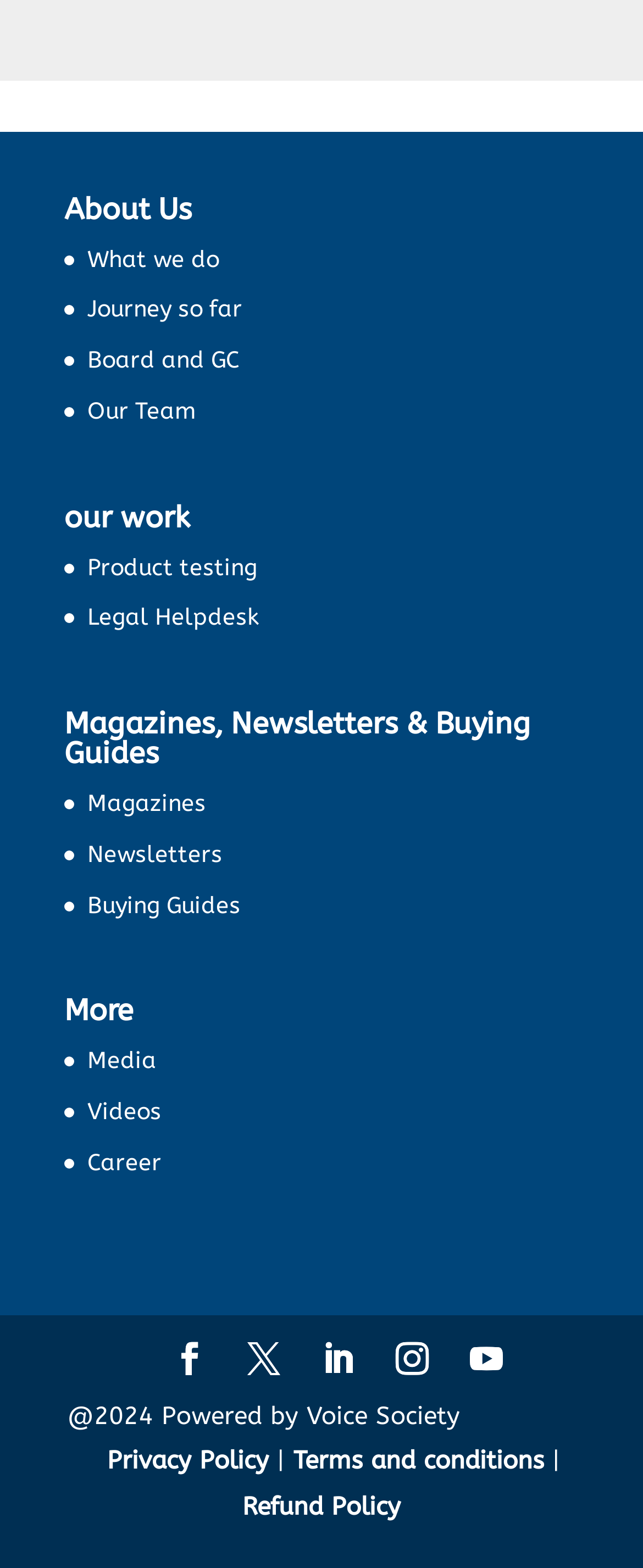Determine the bounding box coordinates of the element that should be clicked to execute the following command: "Click on About Us".

[0.1, 0.124, 0.377, 0.153]